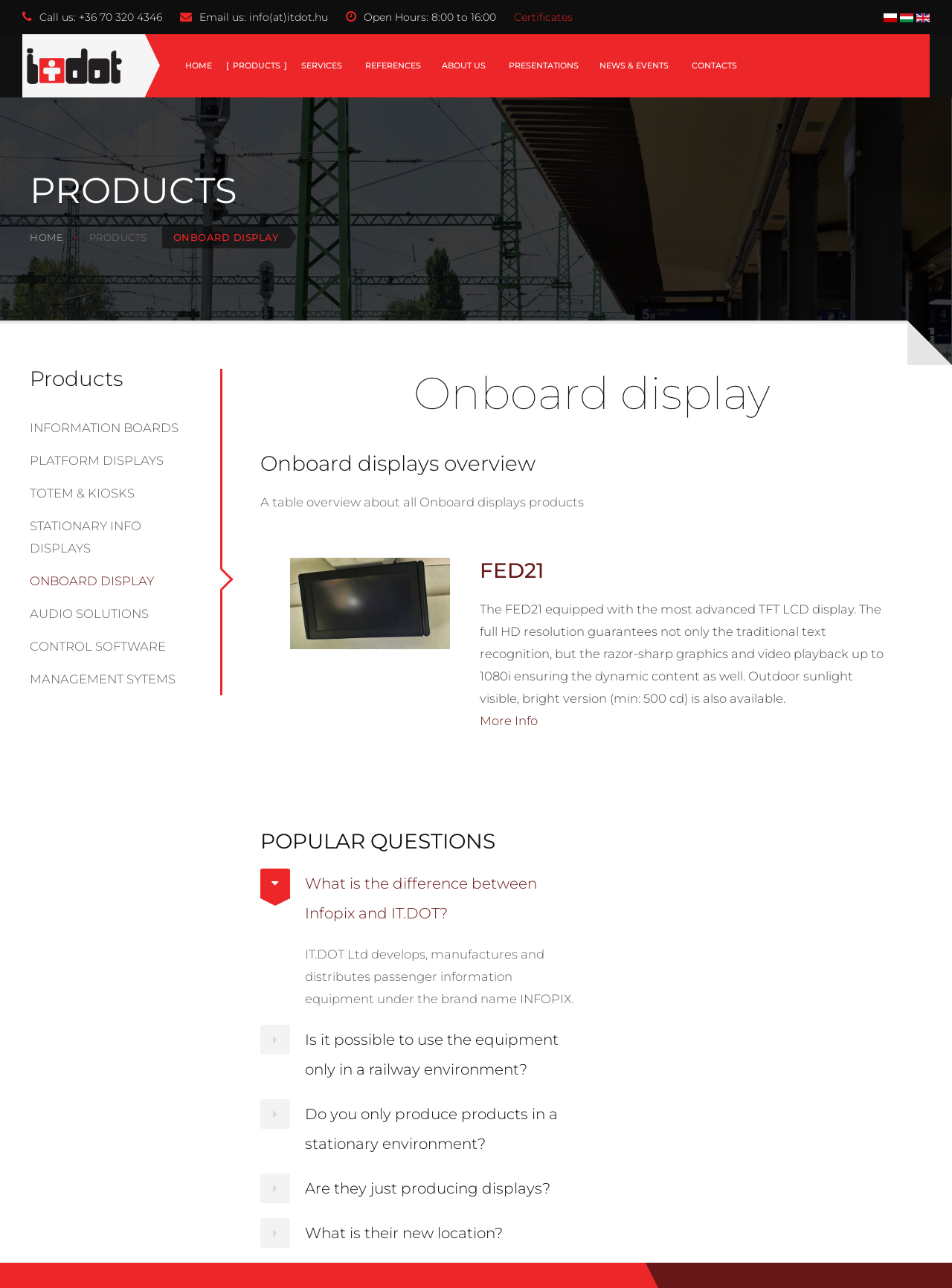Determine the bounding box for the UI element described here: "Information Boards".

[0.031, 0.319, 0.242, 0.345]